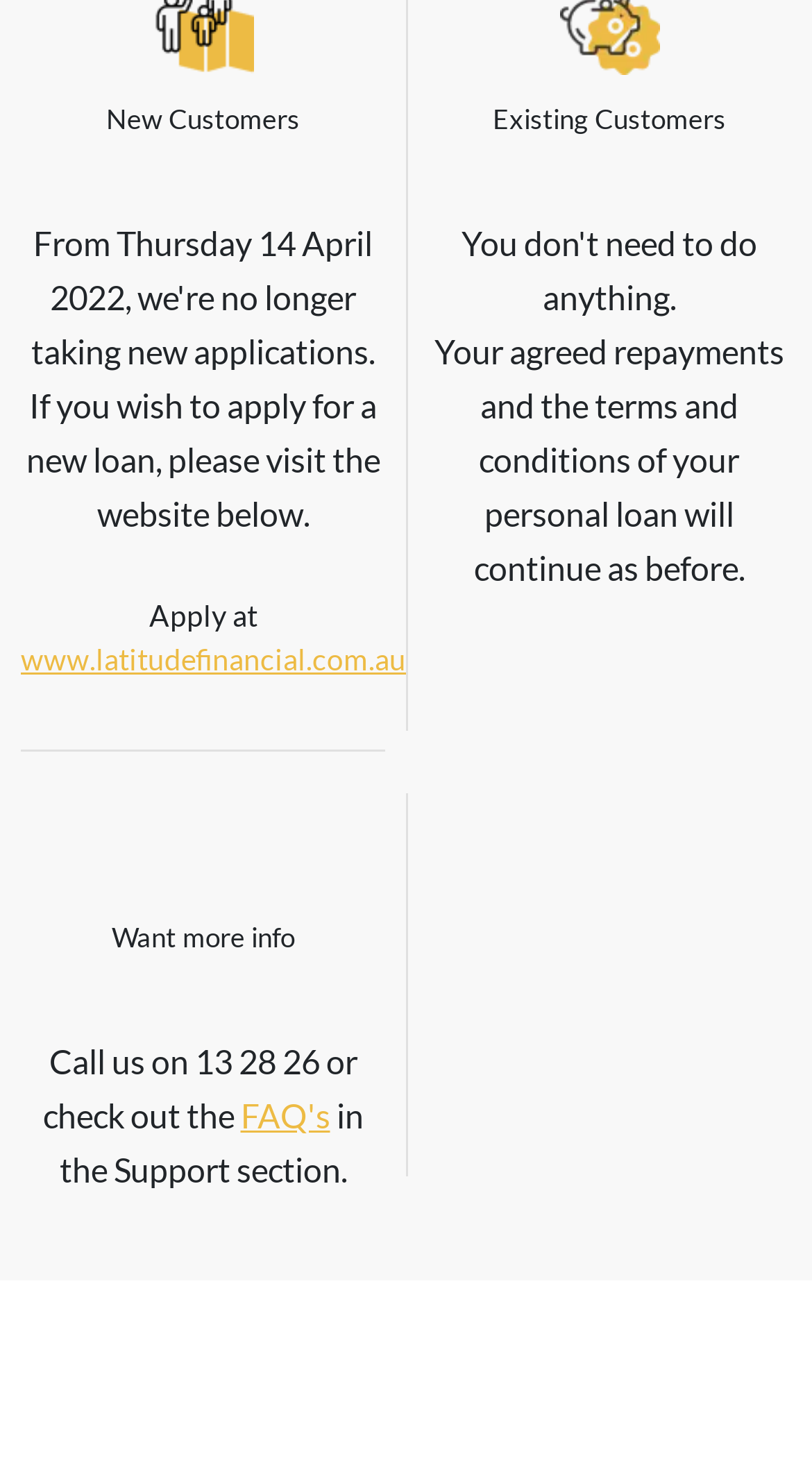Use one word or a short phrase to answer the question provided: 
How can existing customers get more information?

Call 13 28 26 or check FAQ's